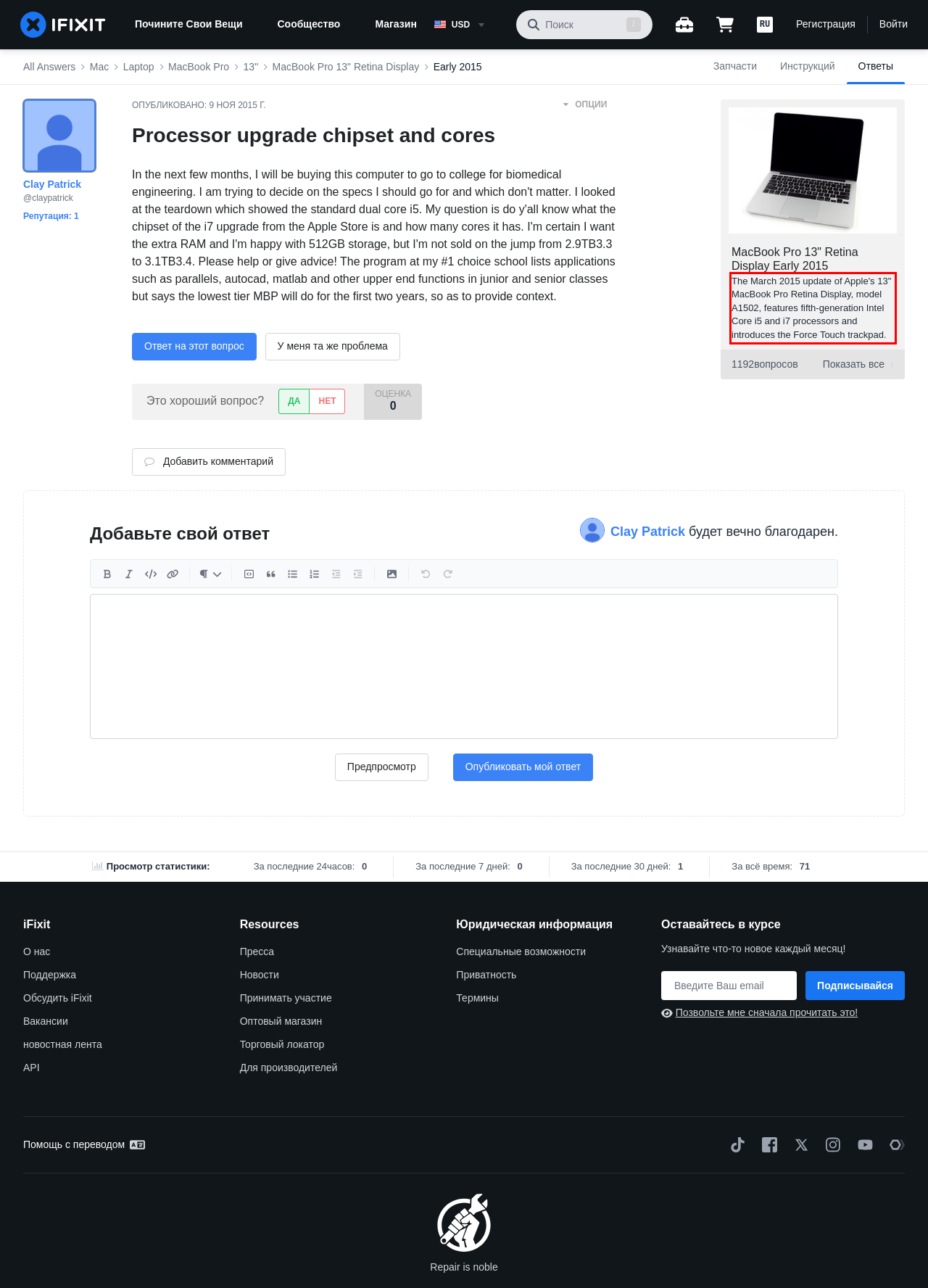Perform OCR on the text inside the red-bordered box in the provided screenshot and output the content.

The March 2015 update of Apple's 13" MacBook Pro Retina Display, model A1502, features fifth-generation Intel Core i5 and i7 processors and introduces the Force Touch trackpad.